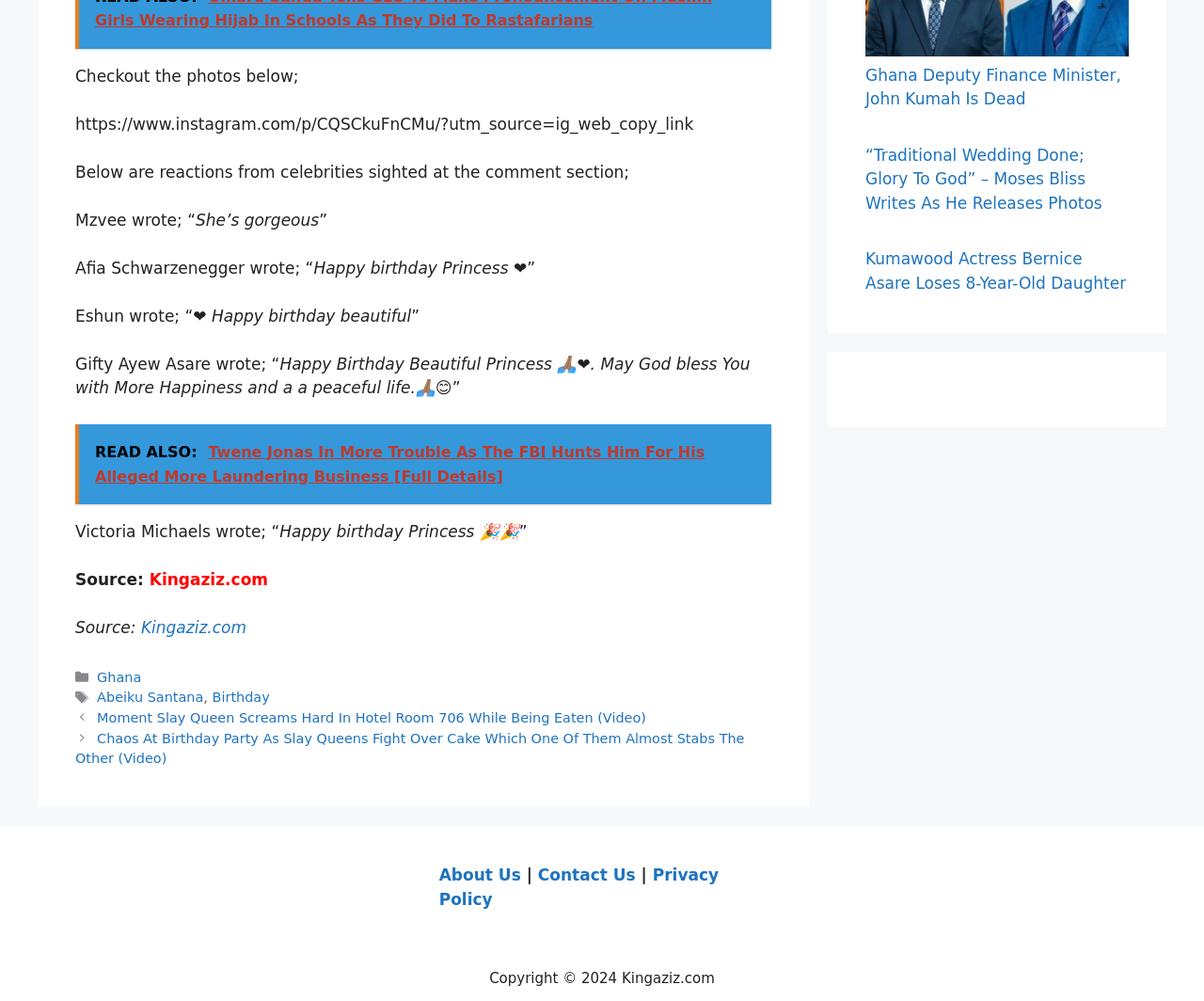What is the purpose of the 'Posts' section?
Please ensure your answer to the question is detailed and covers all necessary aspects.

The 'Posts' section contains links to other articles, such as 'Moment Slay Queen Screams Hard In Hotel Room 706 While Being Eaten (Video)' and 'Chaos At Birthday Party As Slay Queens Fight Over Cake Which One Of Them Almost Stabs The Other (Video)', which suggests that the purpose of this section is to show related posts.